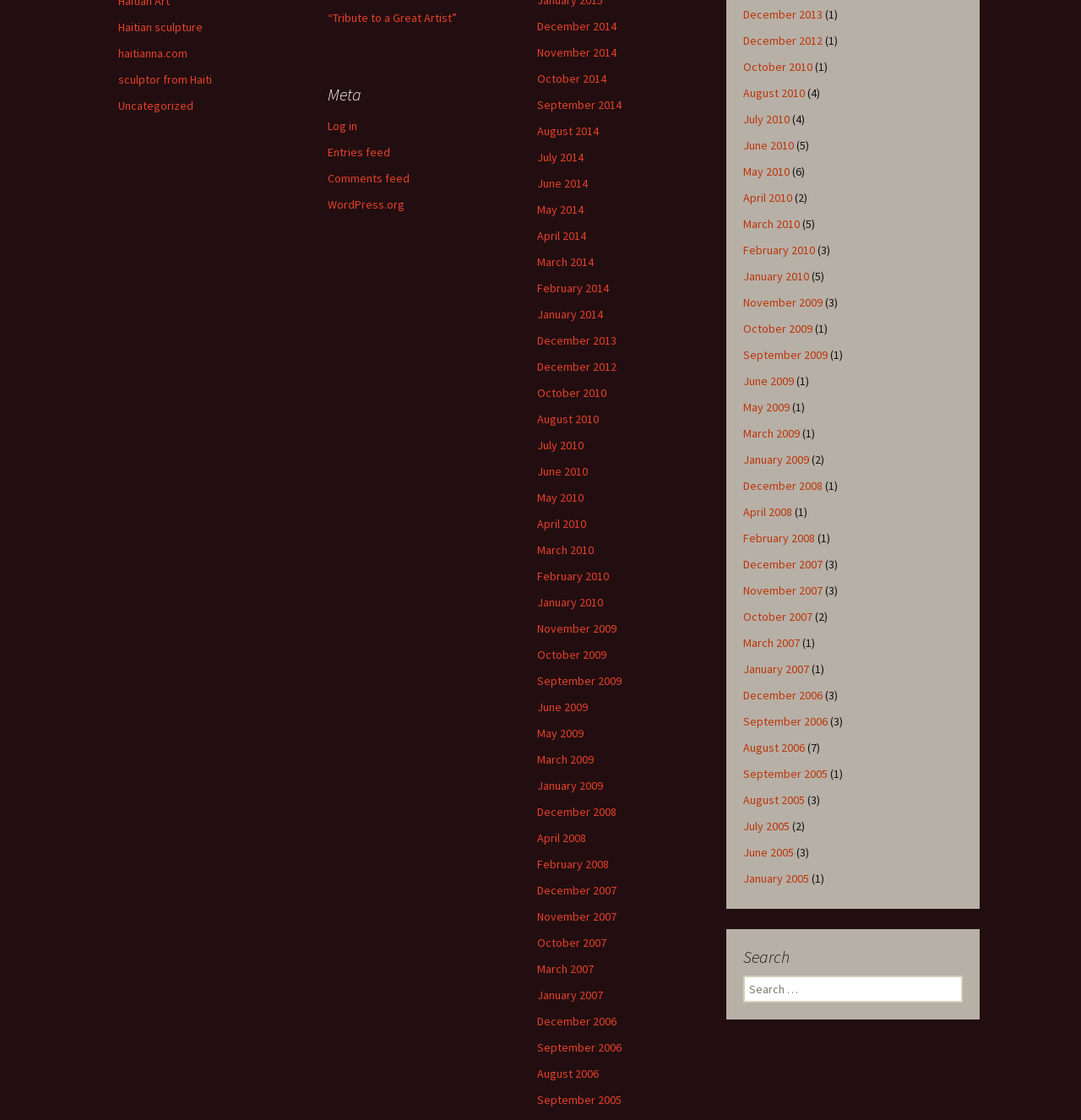Bounding box coordinates should be provided in the format (top-left x, top-left y, bottom-right x, bottom-right y) with all values between 0 and 1. Identify the bounding box for this UI element: sculptor from Haiti

[0.109, 0.064, 0.196, 0.078]